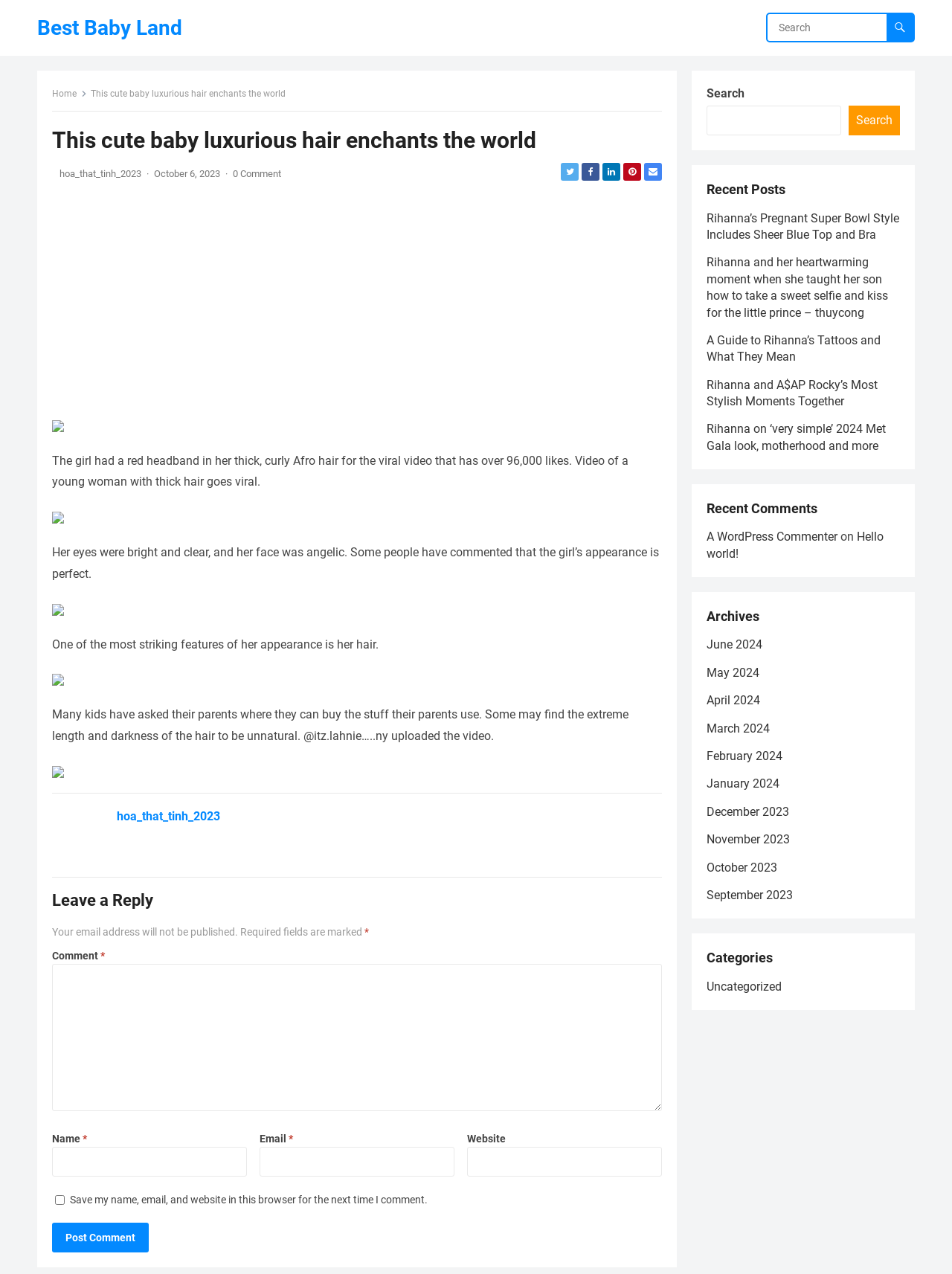Identify the bounding box coordinates of the section to be clicked to complete the task described by the following instruction: "Search in the search box". The coordinates should be four float numbers between 0 and 1, formatted as [left, top, right, bottom].

[0.742, 0.083, 0.884, 0.106]